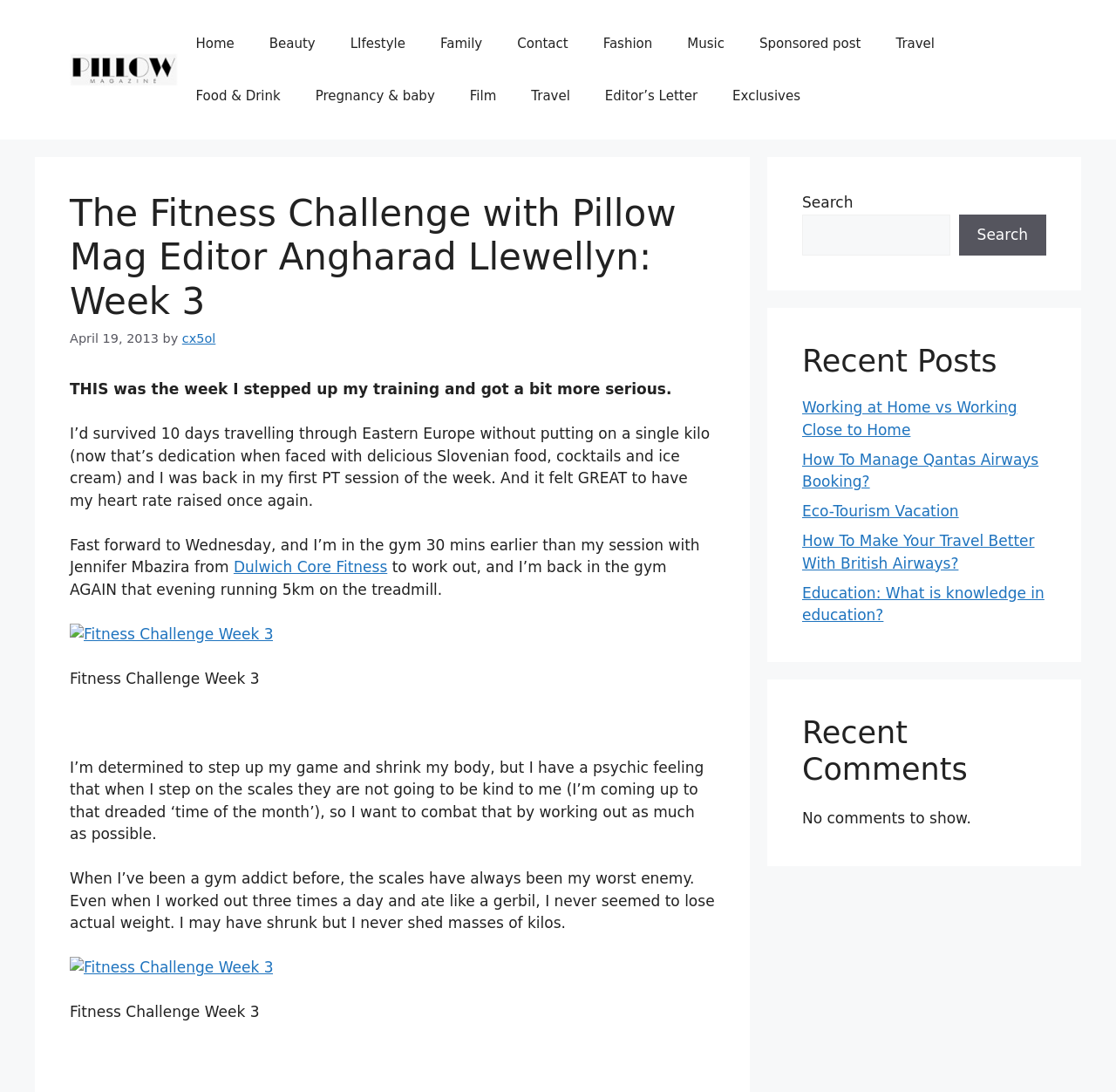How many recent posts are listed?
Using the information from the image, answer the question thoroughly.

The recent posts section lists 5 articles, including 'Working at Home vs Working Close to Home', 'How To Manage Qantas Airways Booking?', 'Eco-Tourism Vacation', 'How To Make Your Travel Better With British Airways?', and 'Education: What is knowledge in education?'.